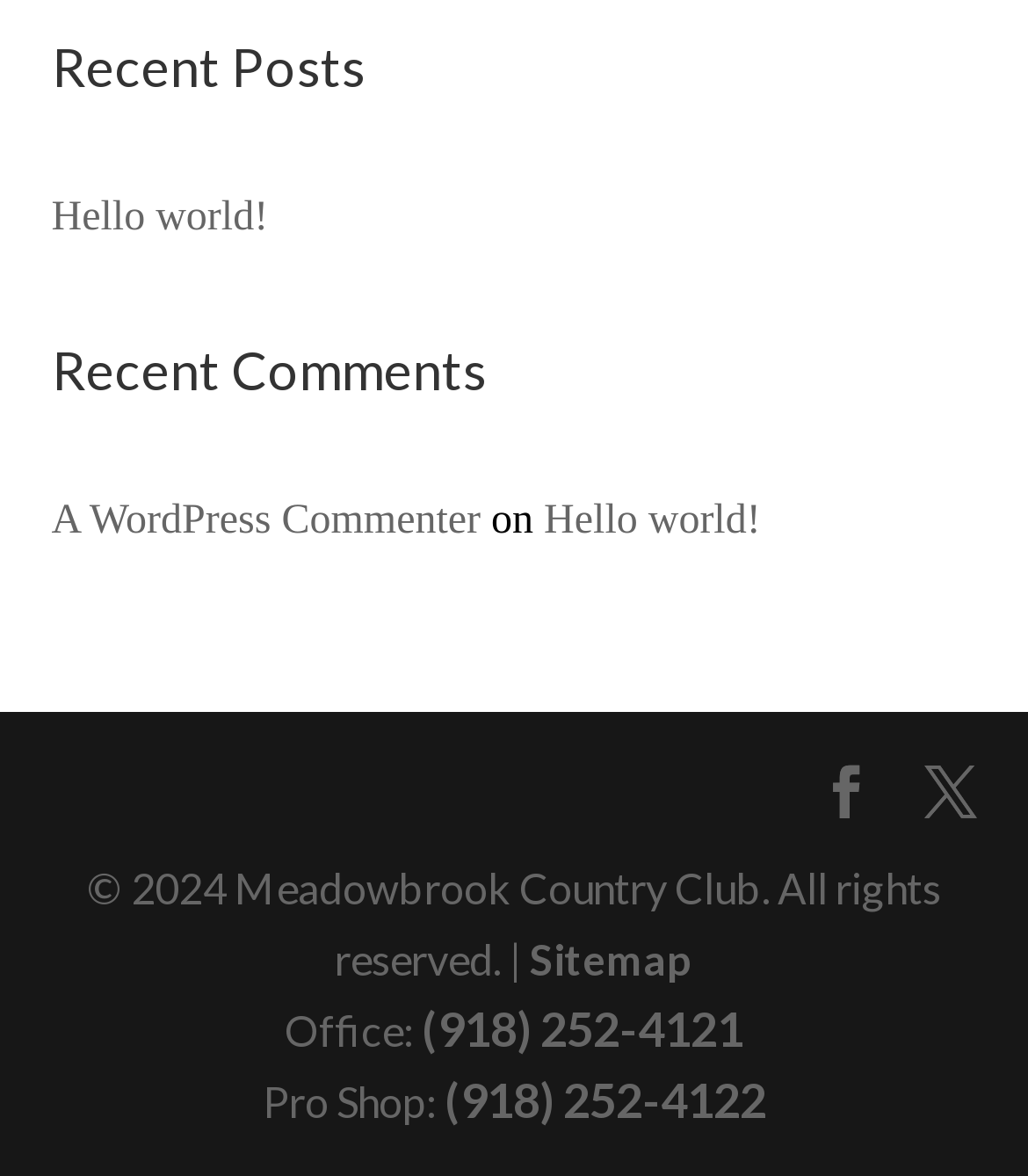What is the link to the Sitemap?
Please ensure your answer to the question is detailed and covers all necessary aspects.

The link to the Sitemap is listed at the bottom of the page, which is a link labeled 'Sitemap'.